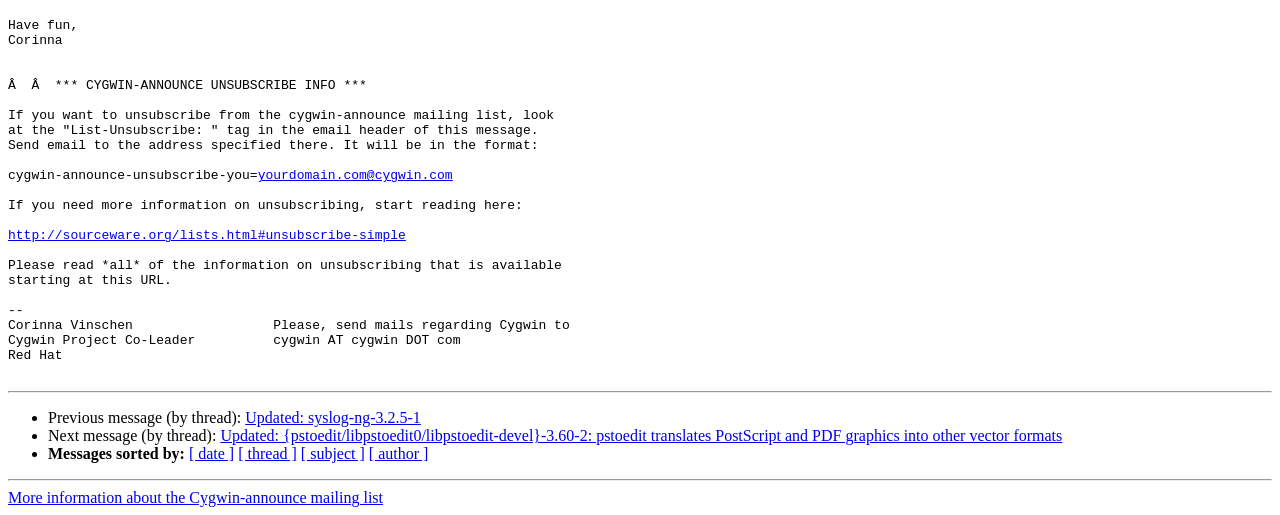Who is the Cygwin Project Co-Leader?
Based on the screenshot, provide your answer in one word or phrase.

Corinna Vinschen